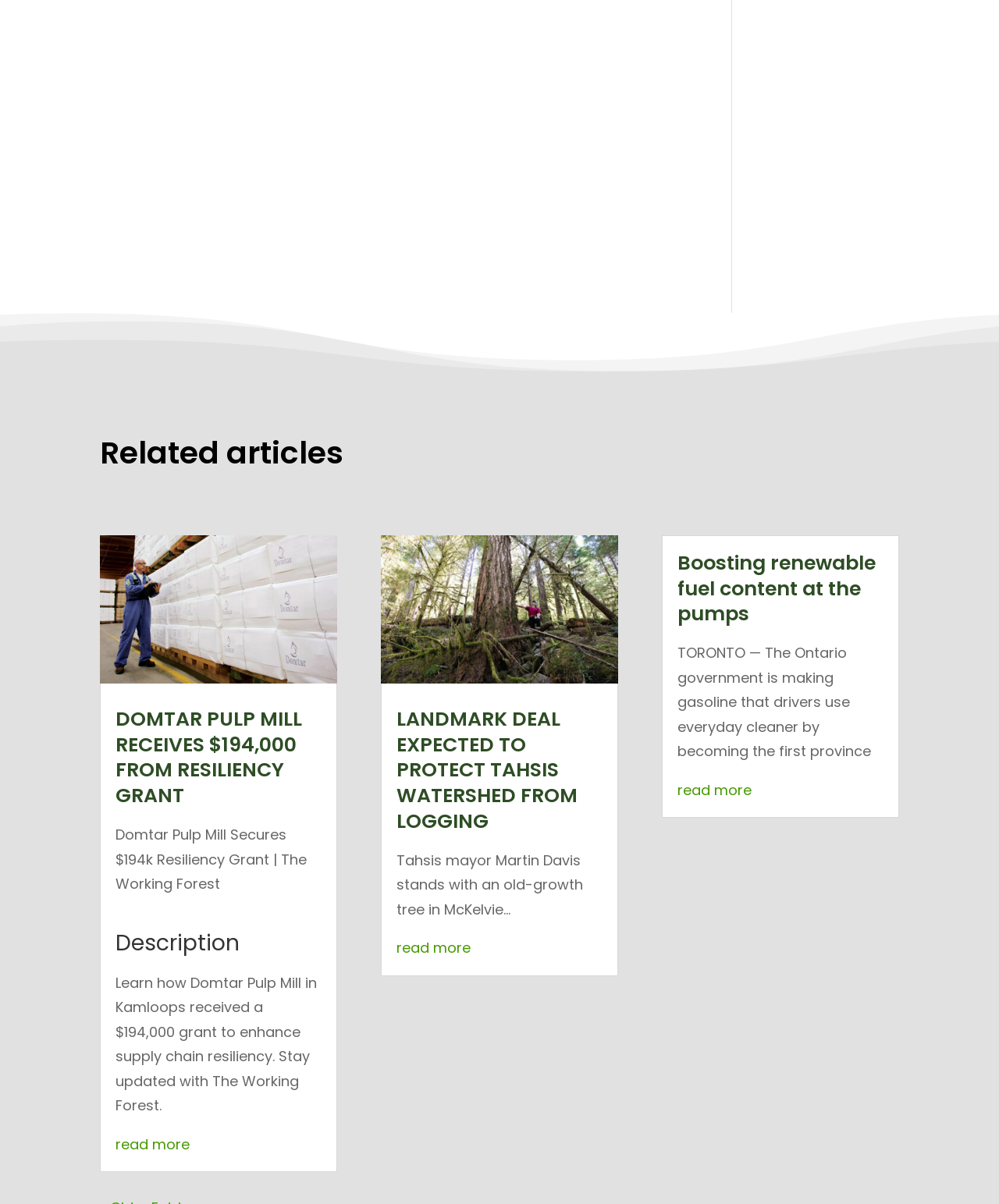Show the bounding box coordinates of the region that should be clicked to follow the instruction: "read more about Boosting renewable fuel content at the pumps."

[0.678, 0.648, 0.752, 0.664]